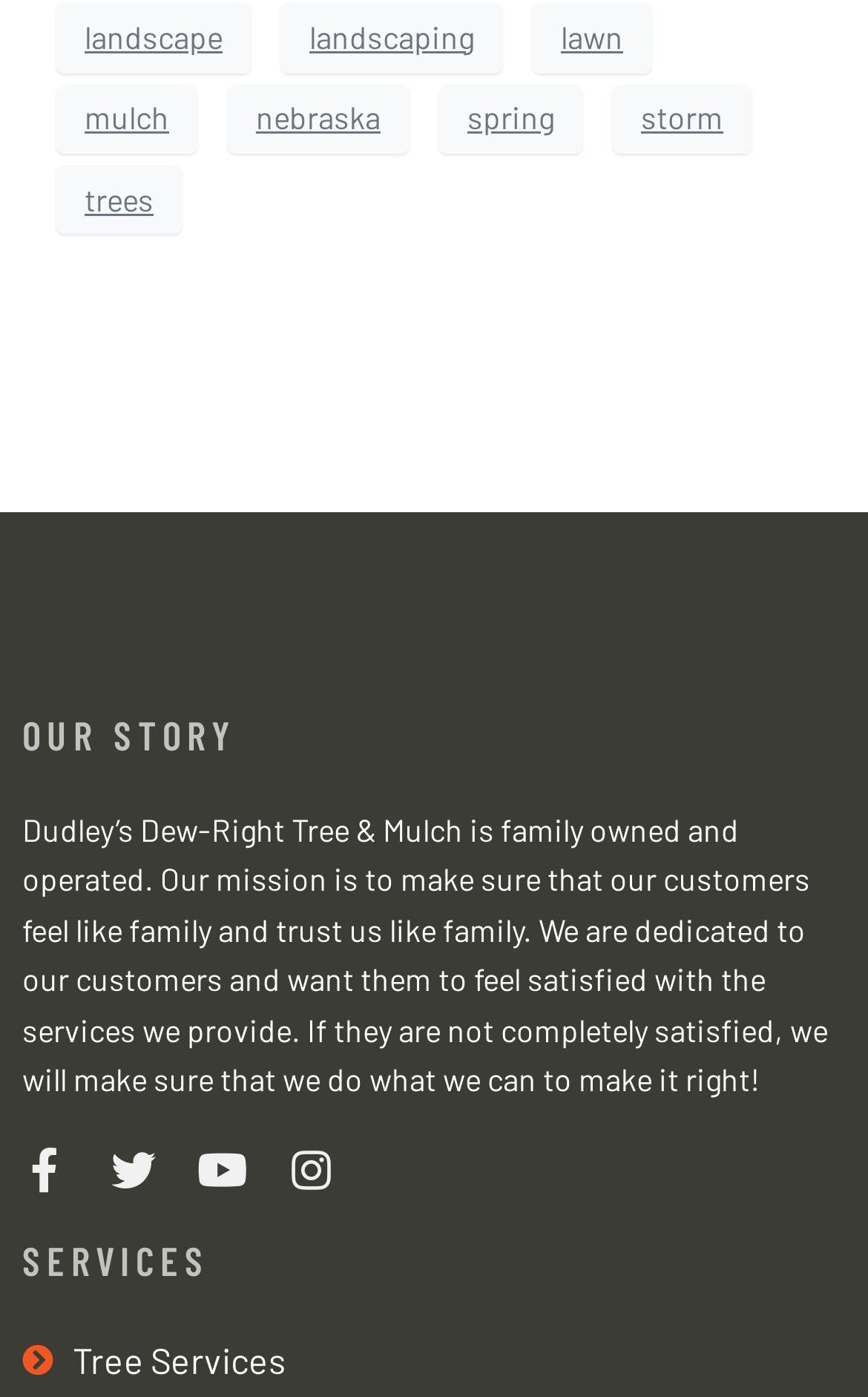Locate the bounding box of the UI element described by: "mulch" in the given webpage screenshot.

[0.064, 0.06, 0.228, 0.11]